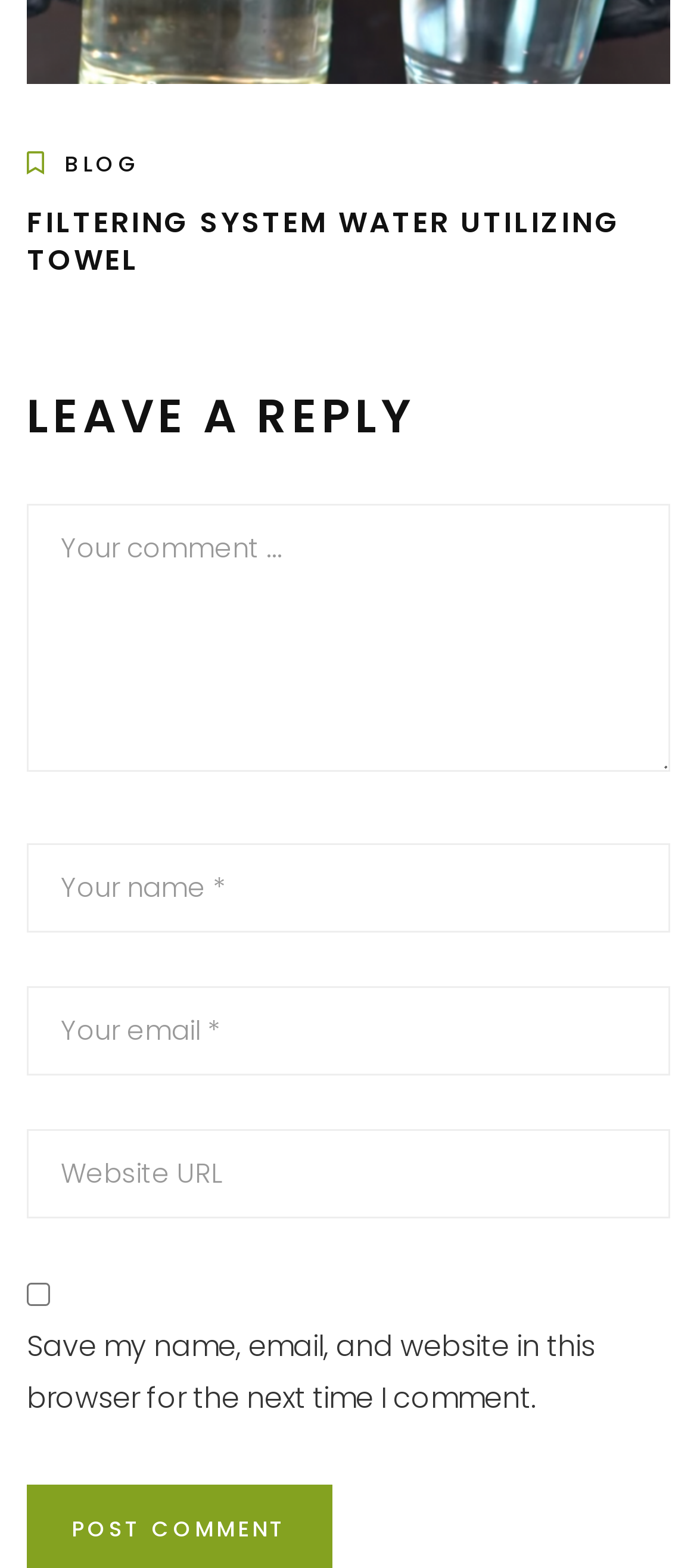What is the topic of the blog post?
Respond to the question with a well-detailed and thorough answer.

The topic of the blog post can be determined by looking at the heading element 'FILTERING SYSTEM WATER UTILIZING TOWEL' which is a child of the root element and has a bounding box coordinate of [0.038, 0.131, 0.962, 0.179]. This indicates that it is a prominent element on the webpage and likely represents the main topic of the blog post.